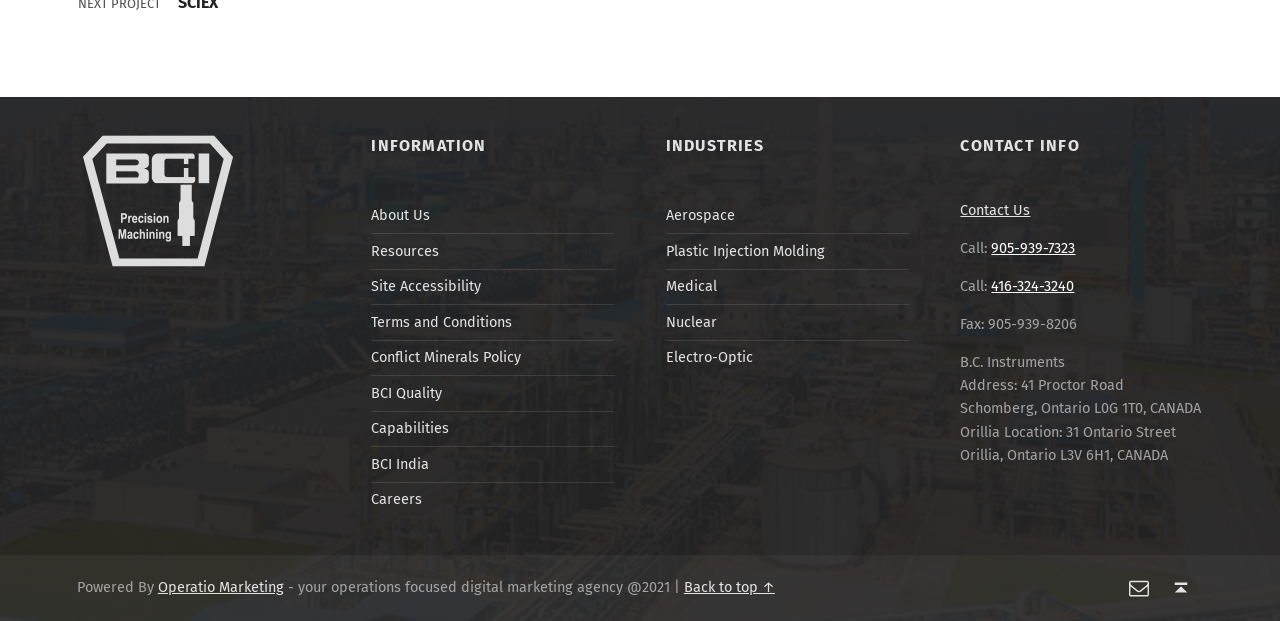Find the bounding box of the web element that fits this description: "Site Accessibility".

[0.29, 0.447, 0.376, 0.475]